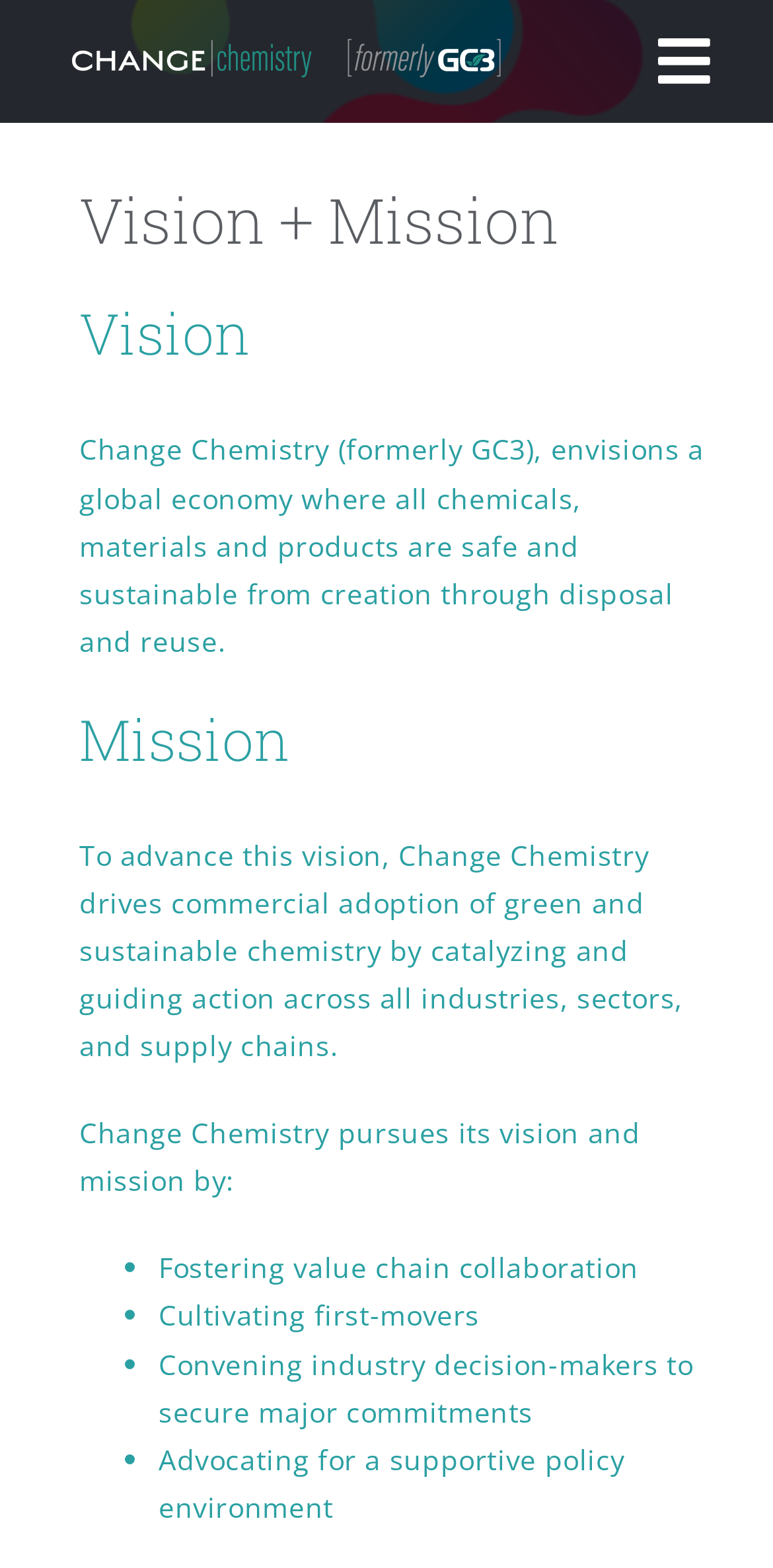Identify the bounding box coordinates of the section to be clicked to complete the task described by the following instruction: "Go to top". The coordinates should be four float numbers between 0 and 1, formatted as [left, top, right, bottom].

[0.695, 0.746, 0.808, 0.801]